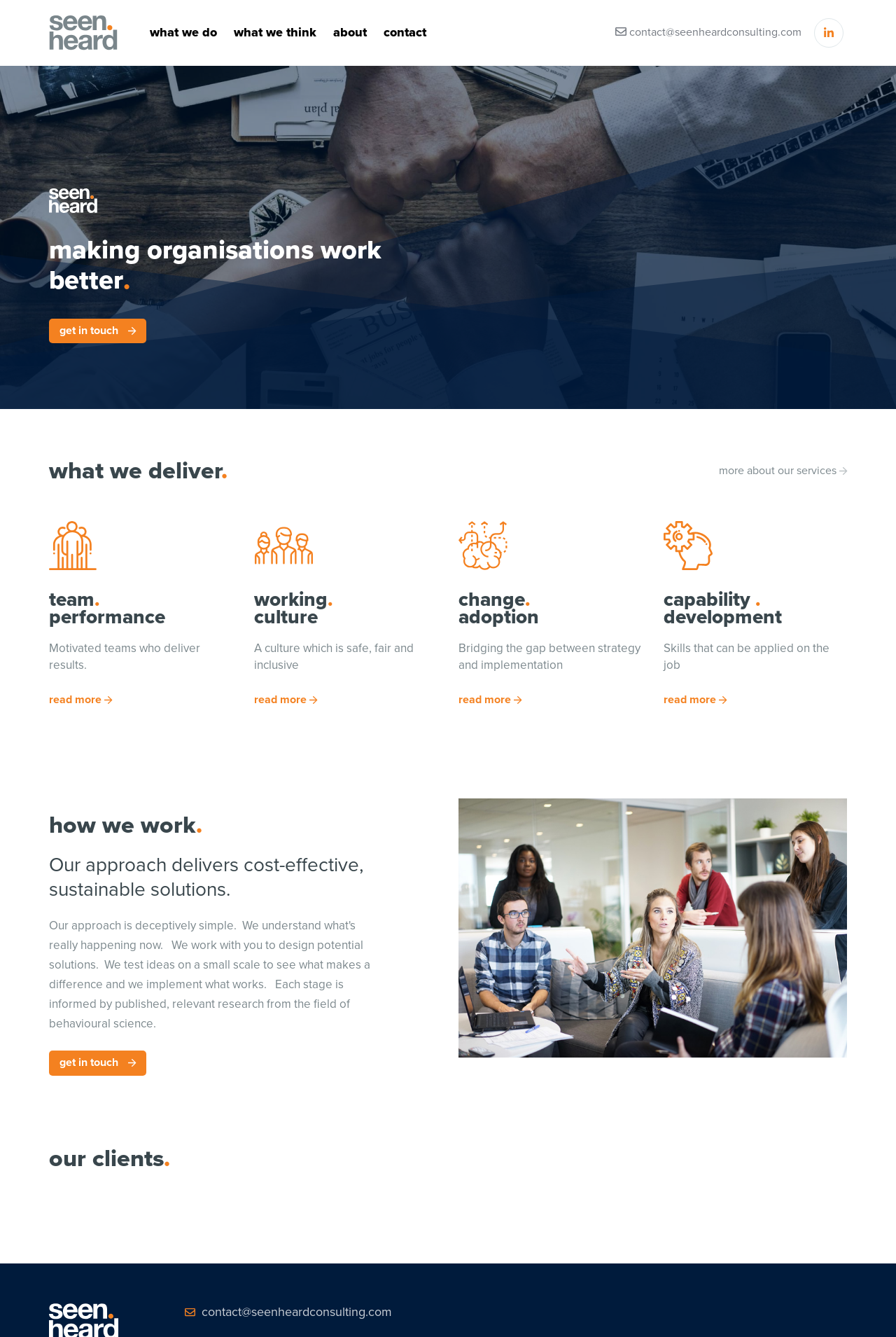Respond with a single word or phrase:
What is the email address provided on the webpage?

contact@seenheardconsulting.com